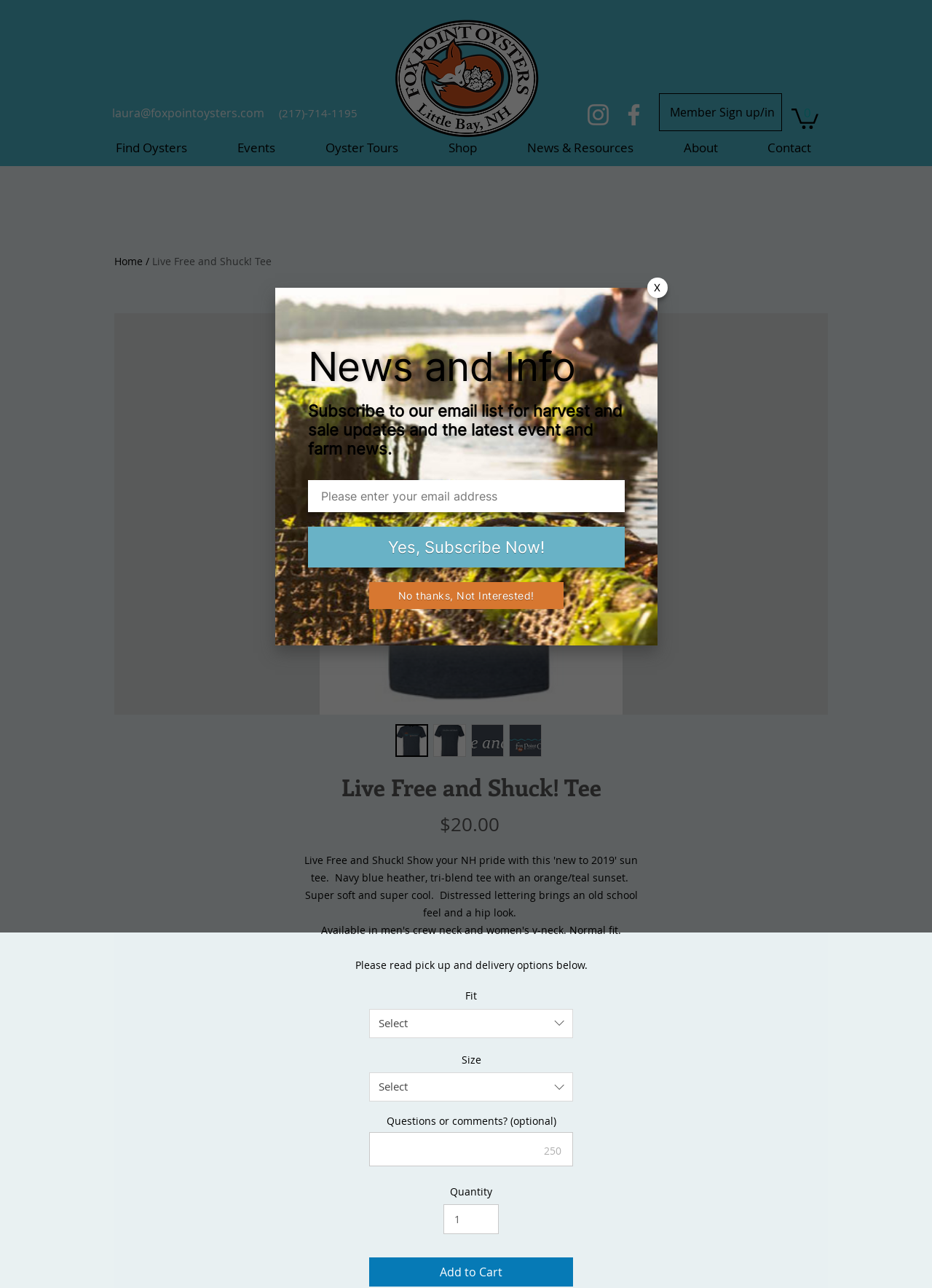Identify the bounding box coordinates of the part that should be clicked to carry out this instruction: "Click the 'Cart with 0 items' button".

[0.849, 0.083, 0.878, 0.1]